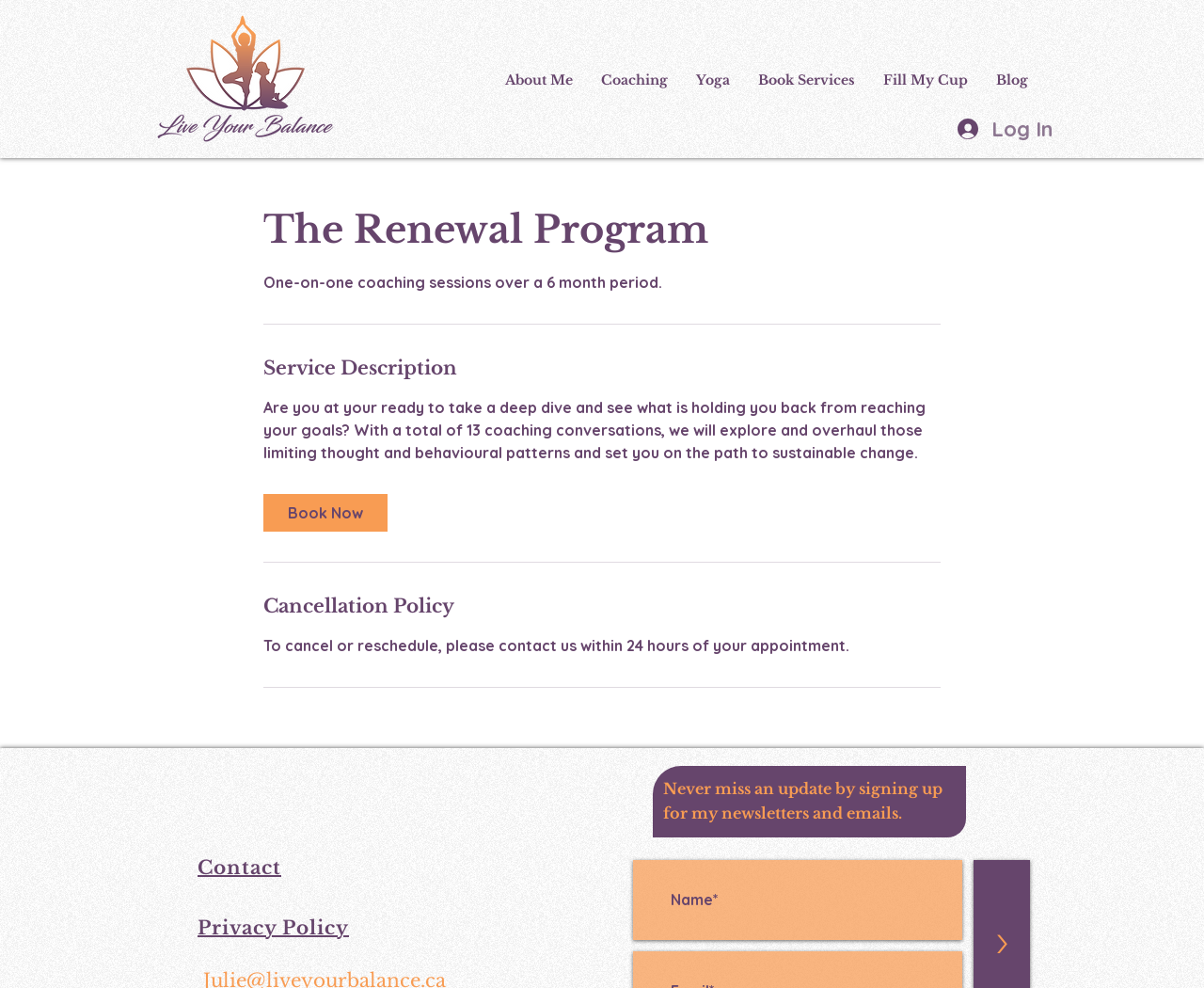Determine the bounding box coordinates for the clickable element required to fulfill the instruction: "Contact the coach". Provide the coordinates as four float numbers between 0 and 1, i.e., [left, top, right, bottom].

[0.164, 0.859, 0.275, 0.897]